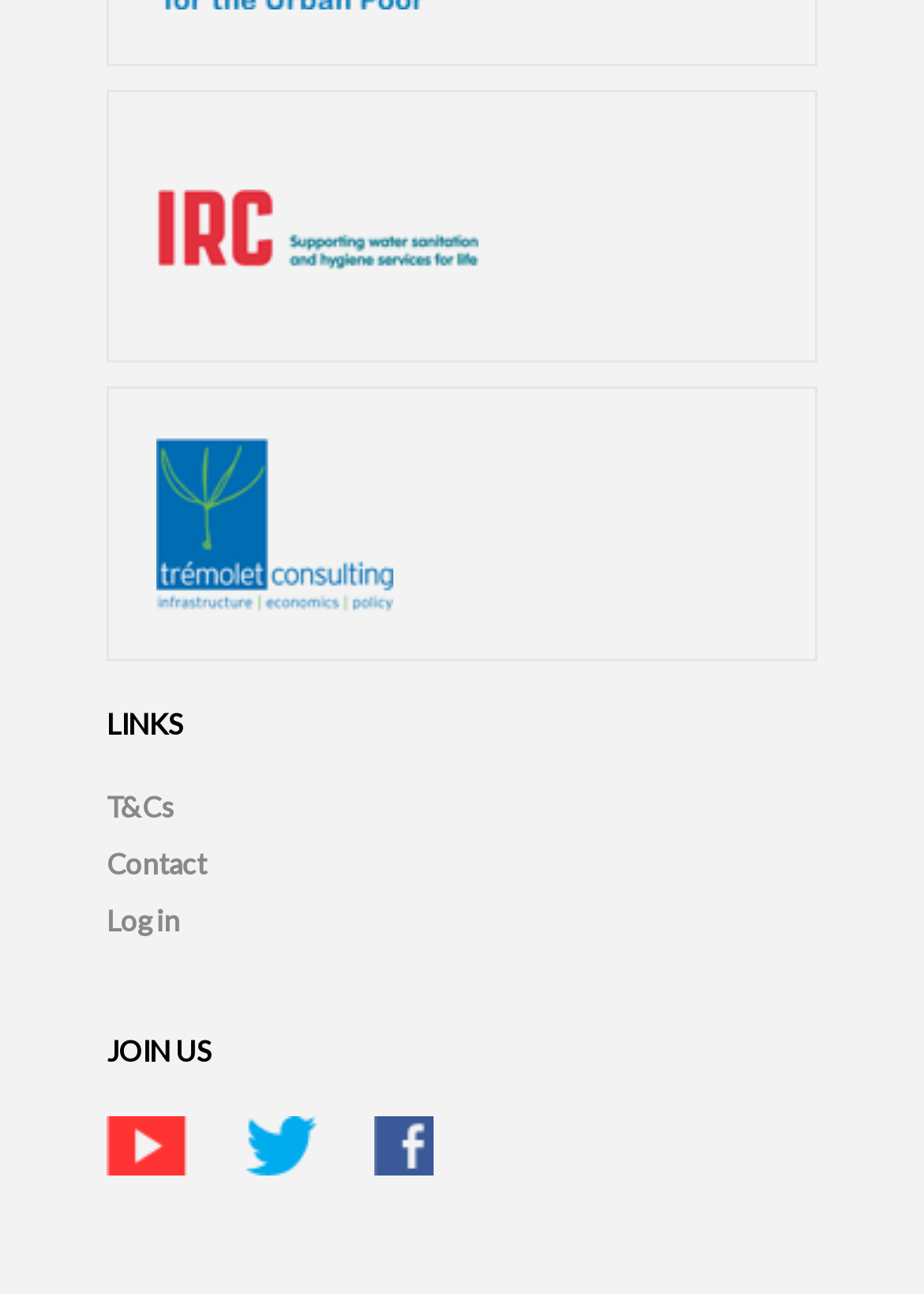Please provide a one-word or phrase answer to the question: 
How many social media links are there?

3